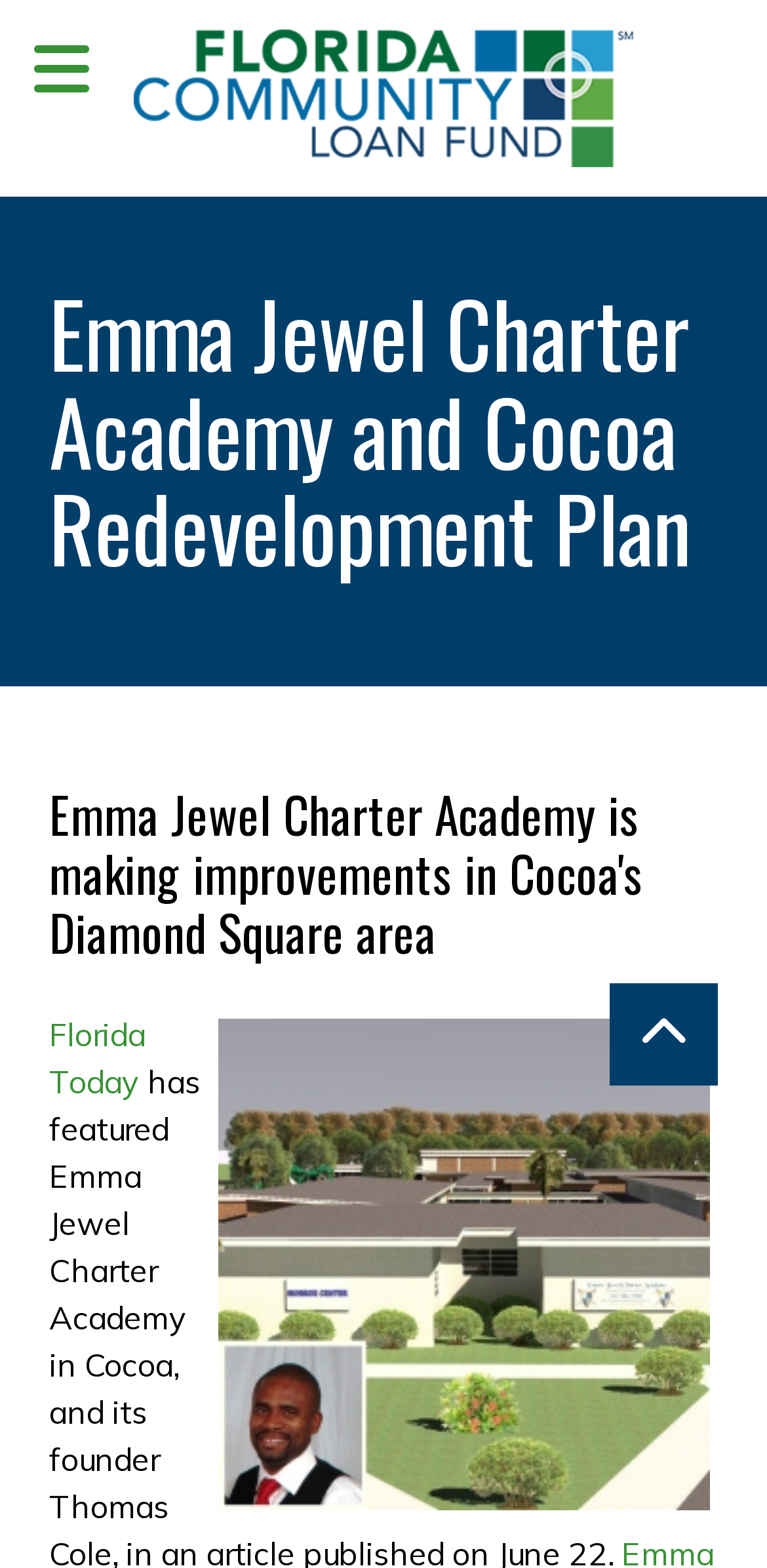What area is the charter academy improving?
Please provide a full and detailed response to the question.

The area that the charter academy is improving can be found in the second heading element which says 'Emma Jewel Charter Academy is making improvements in Cocoa's Diamond Square area'. This heading provides more information about the charter academy's activities.